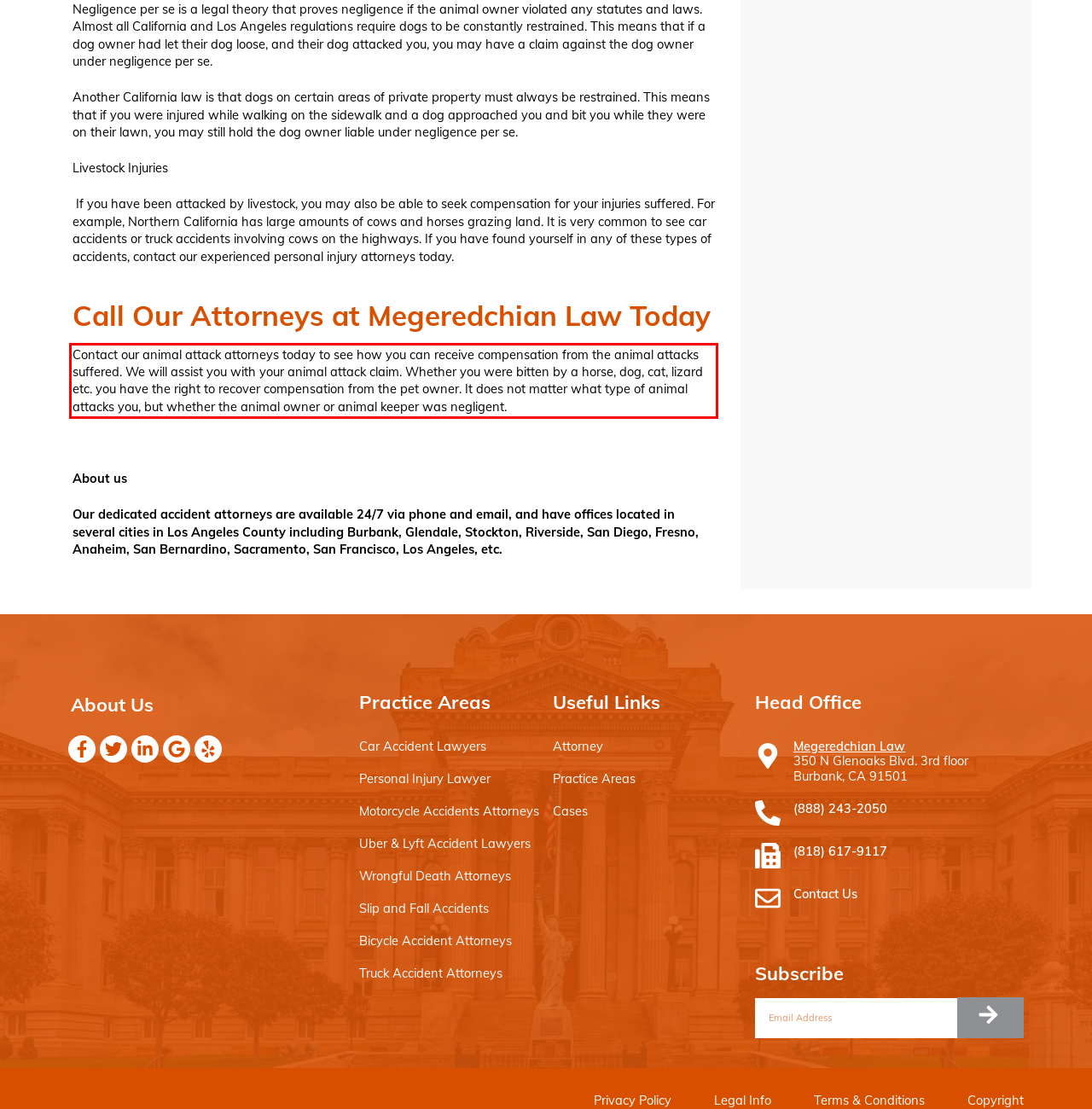Please examine the webpage screenshot containing a red bounding box and use OCR to recognize and output the text inside the red bounding box.

Contact our animal attack attorneys today to see how you can receive compensation from the animal attacks suffered. We will assist you with your animal attack claim. Whether you were bitten by a horse, dog, cat, lizard etc. you have the right to recover compensation from the pet owner. It does not matter what type of animal attacks you, but whether the animal owner or animal keeper was negligent.